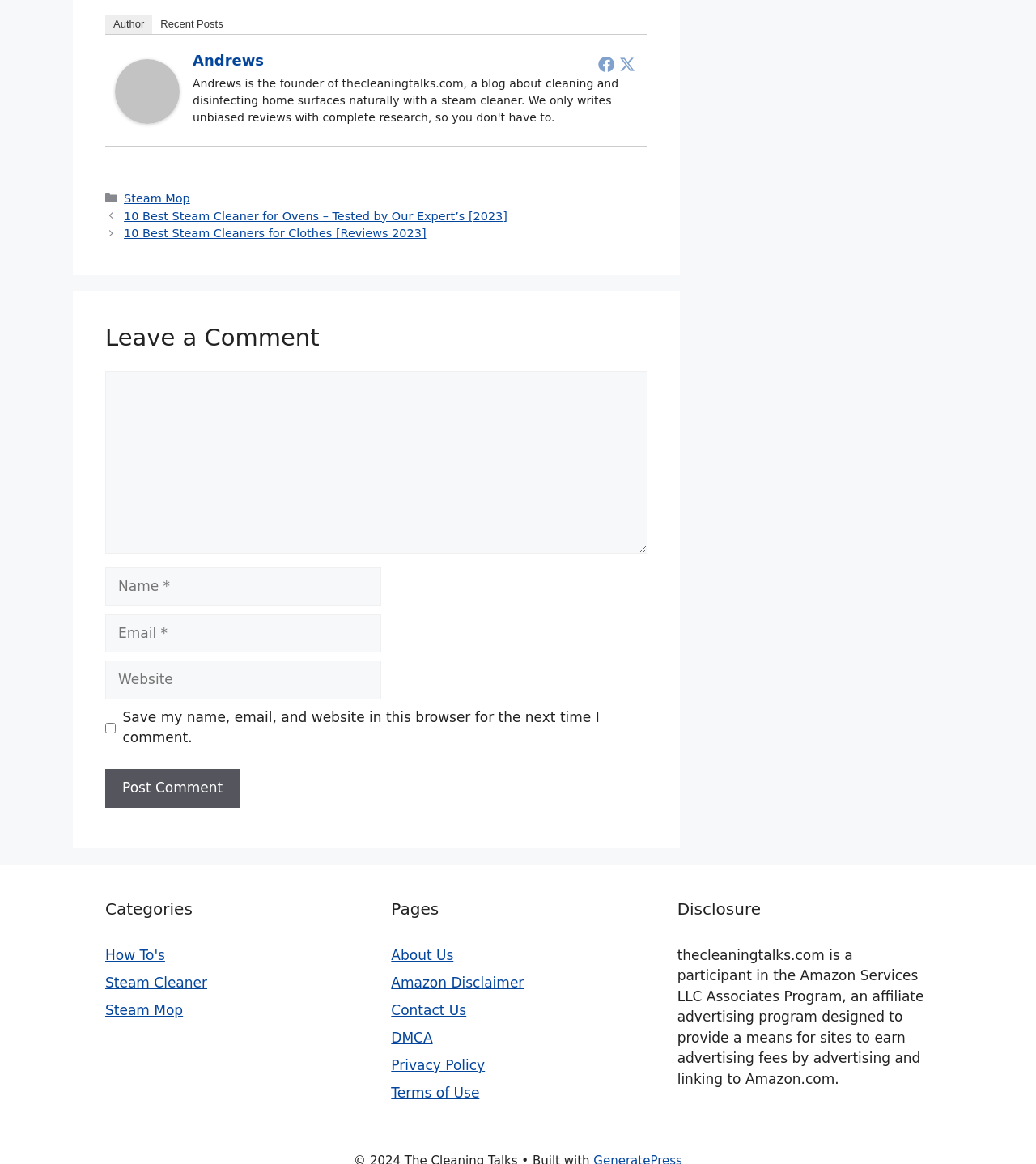Please specify the bounding box coordinates of the element that should be clicked to execute the given instruction: 'Enter a comment'. Ensure the coordinates are four float numbers between 0 and 1, expressed as [left, top, right, bottom].

[0.102, 0.318, 0.625, 0.476]